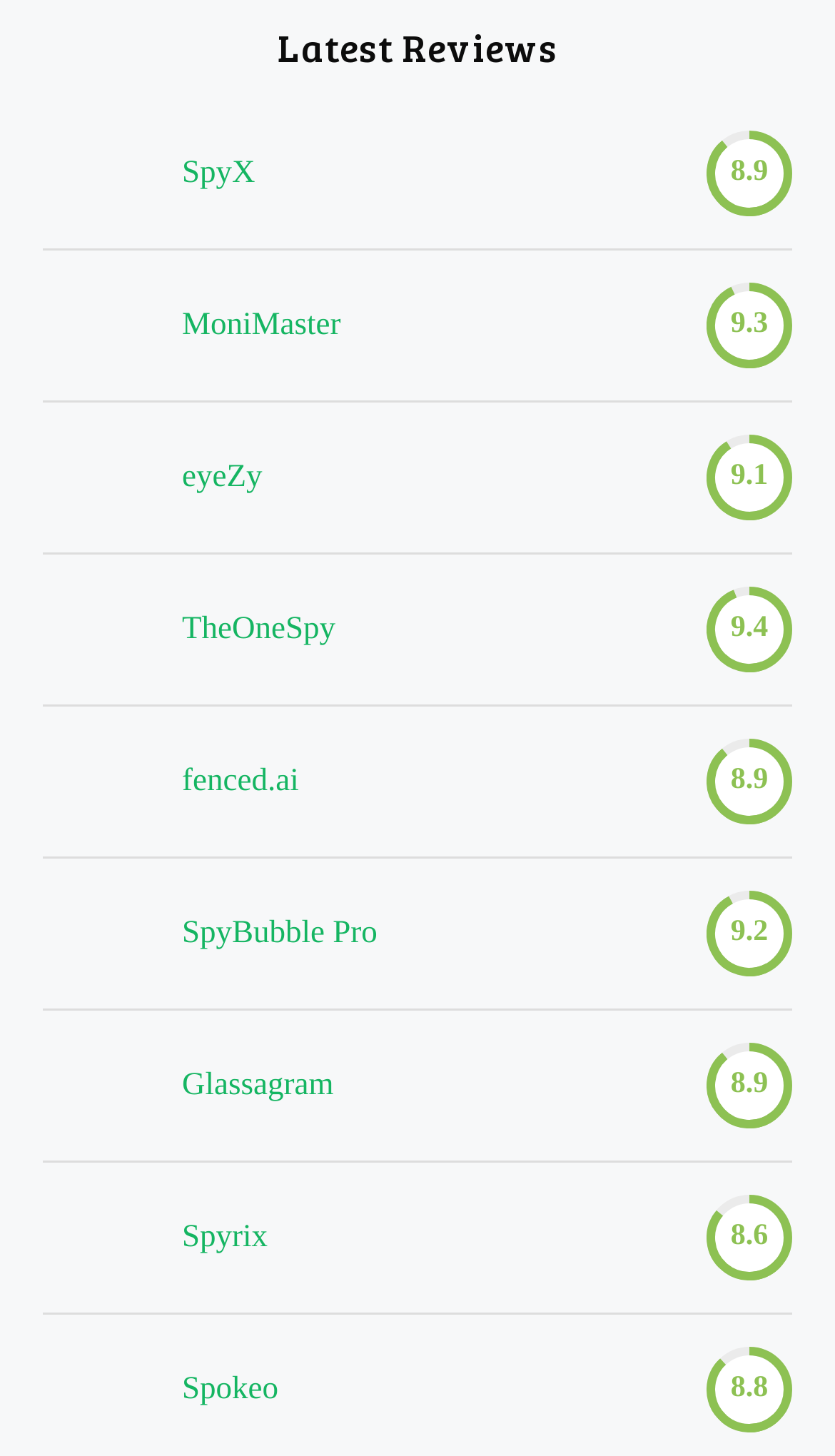What is the rating of SpyX? Examine the screenshot and reply using just one word or a brief phrase.

8.9